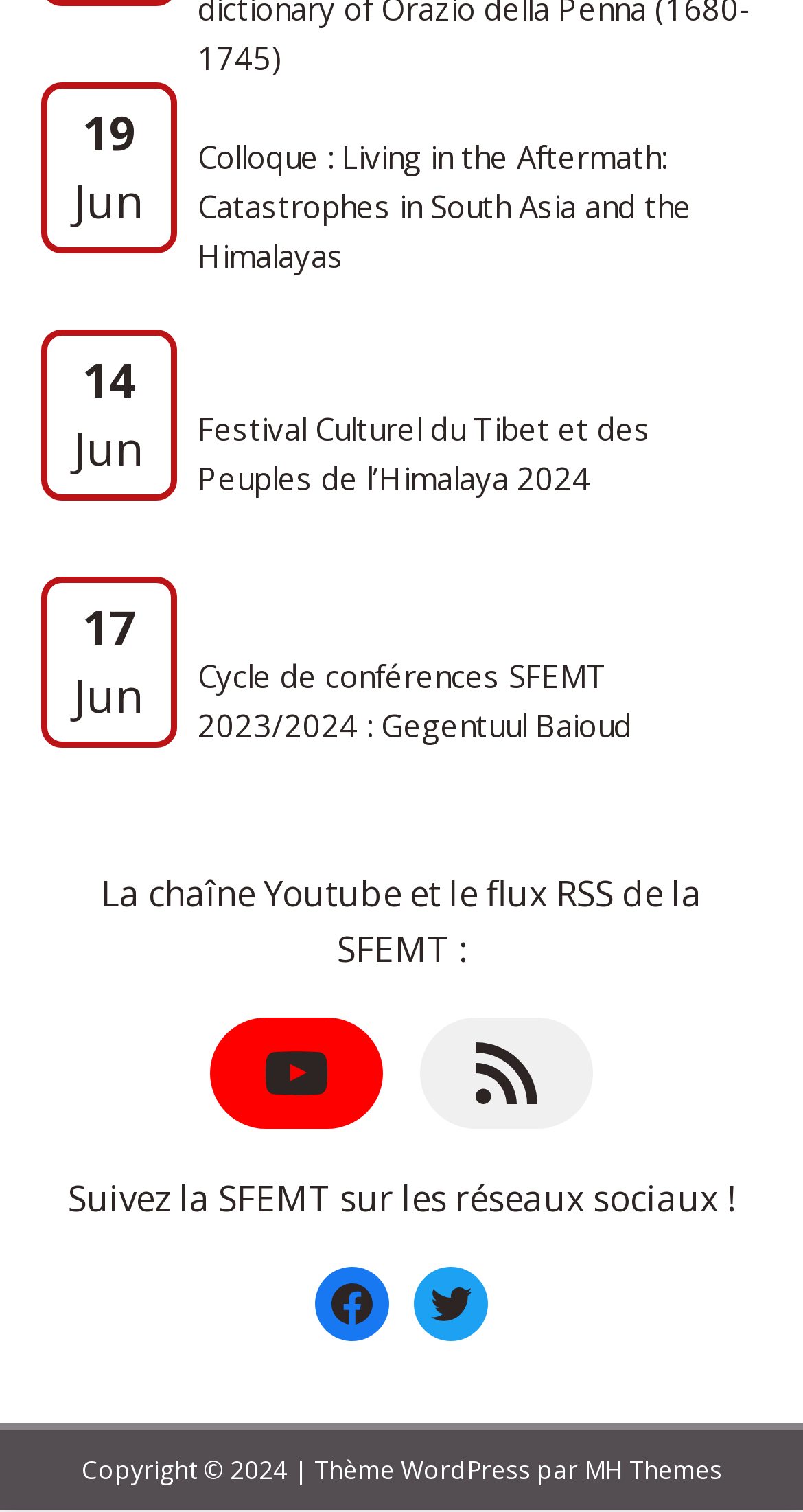What is the year of the copyright mentioned on this webpage?
Kindly offer a comprehensive and detailed response to the question.

I found the text 'Copyright © 2024' at the bottom of the webpage, which indicates the year of the copyright.